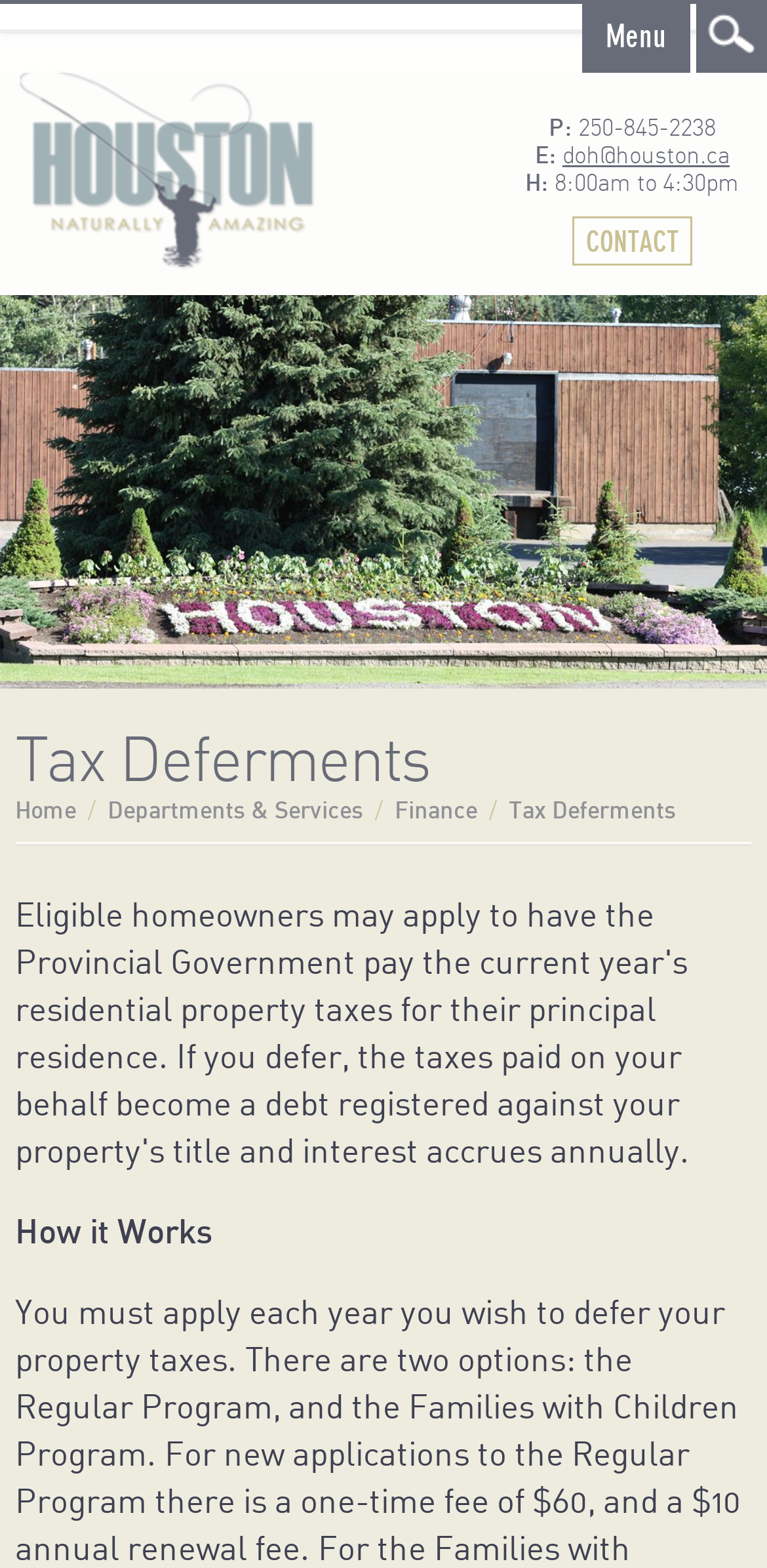Identify the bounding box coordinates of the HTML element based on this description: "Tax Deferments".

[0.664, 0.509, 0.882, 0.524]